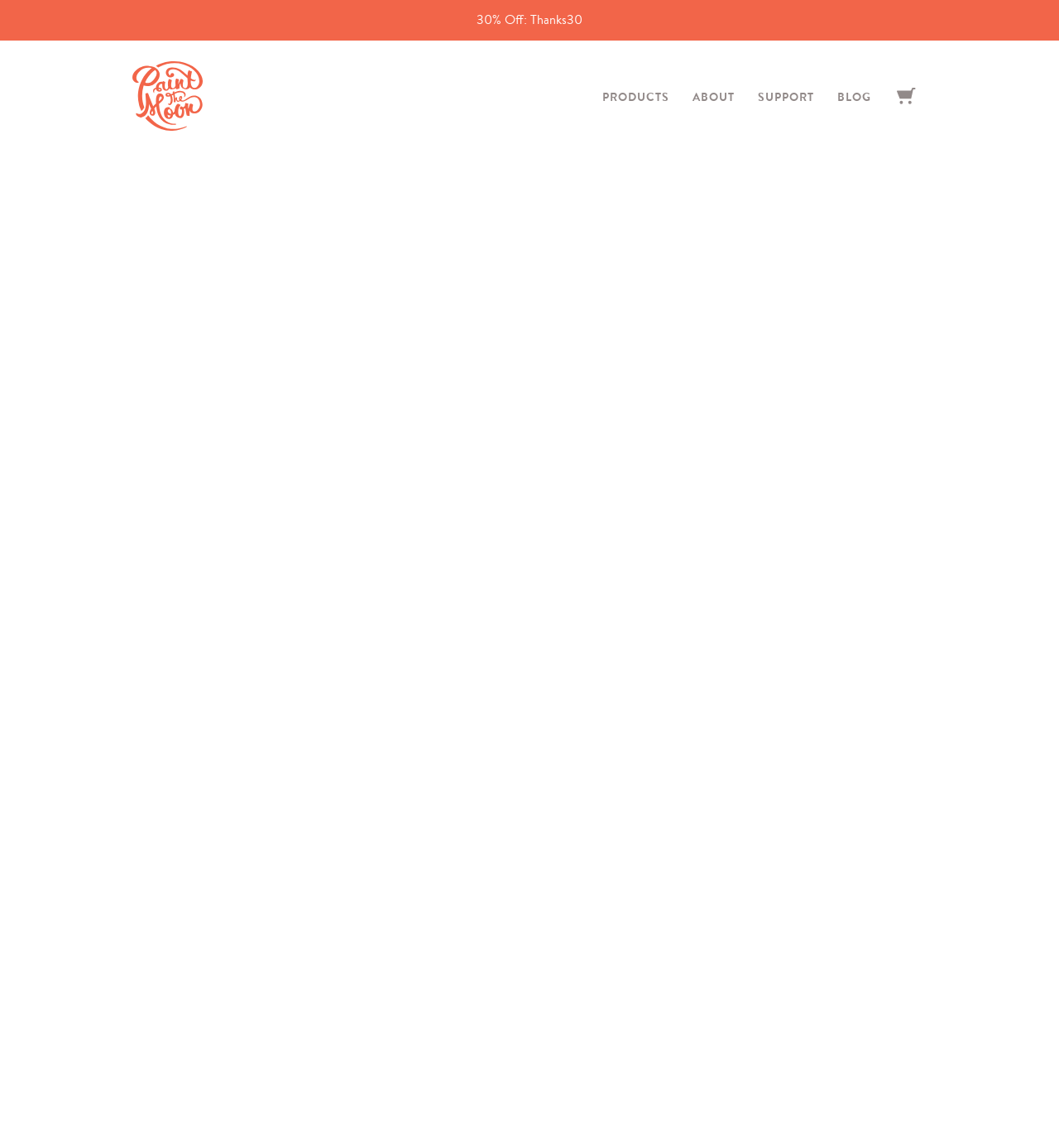Provide the bounding box coordinates of the UI element this sentence describes: "parent_node: Search for: value="Search"".

[0.243, 0.229, 0.289, 0.26]